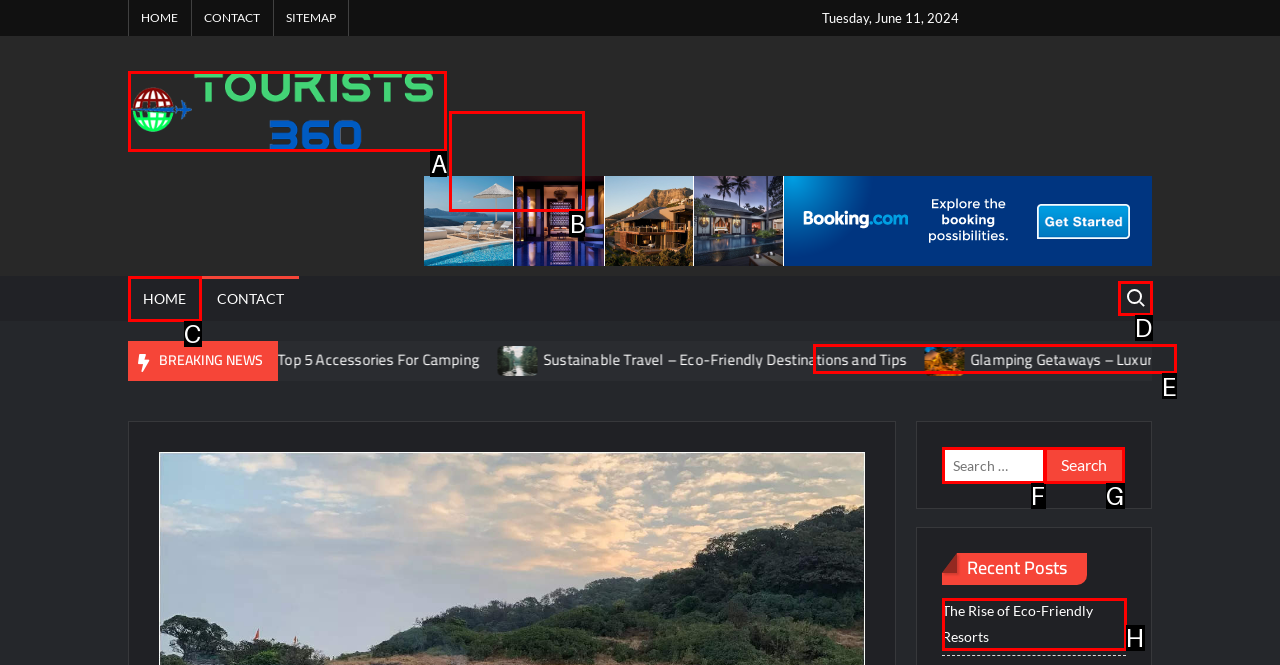Tell me which one HTML element best matches the description: Tourists 360
Answer with the option's letter from the given choices directly.

B